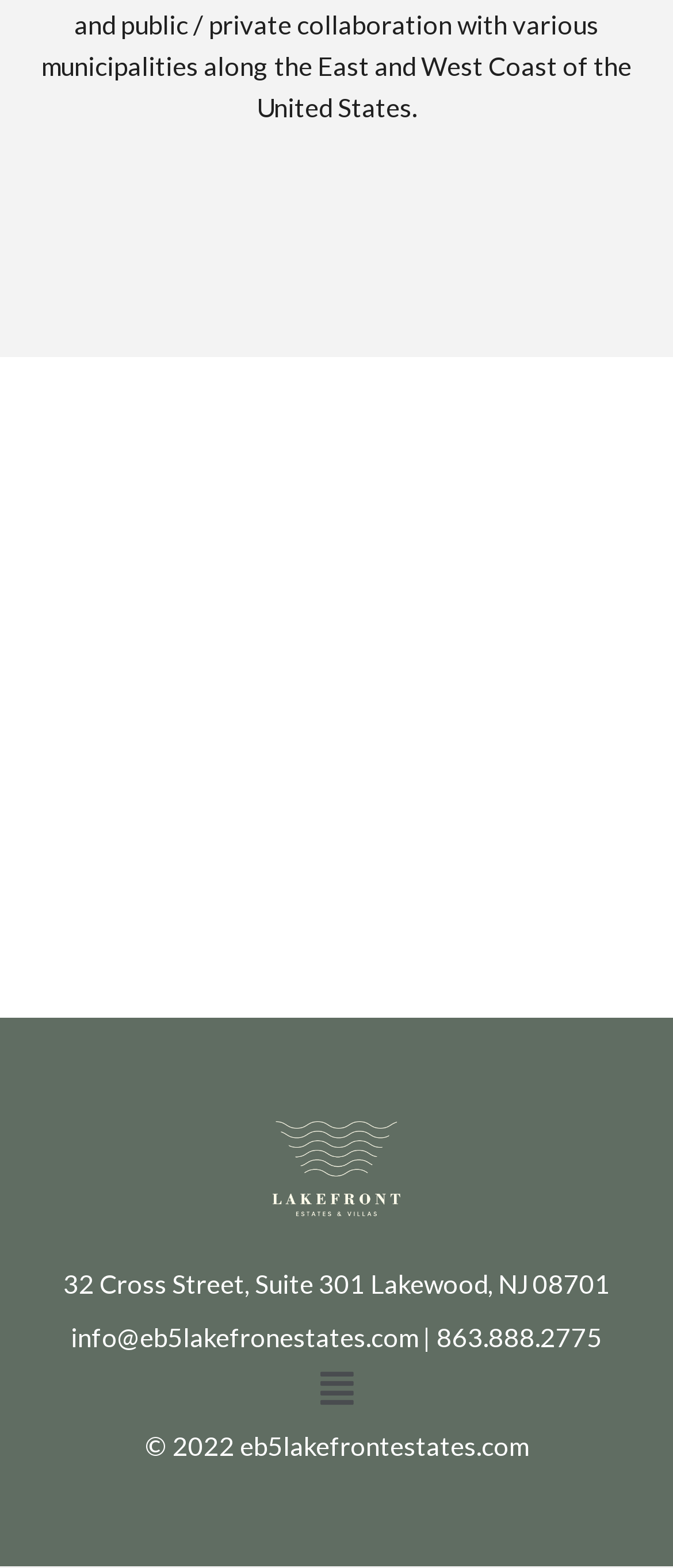Give a one-word or short-phrase answer to the following question: 
Is the menu button expanded?

False